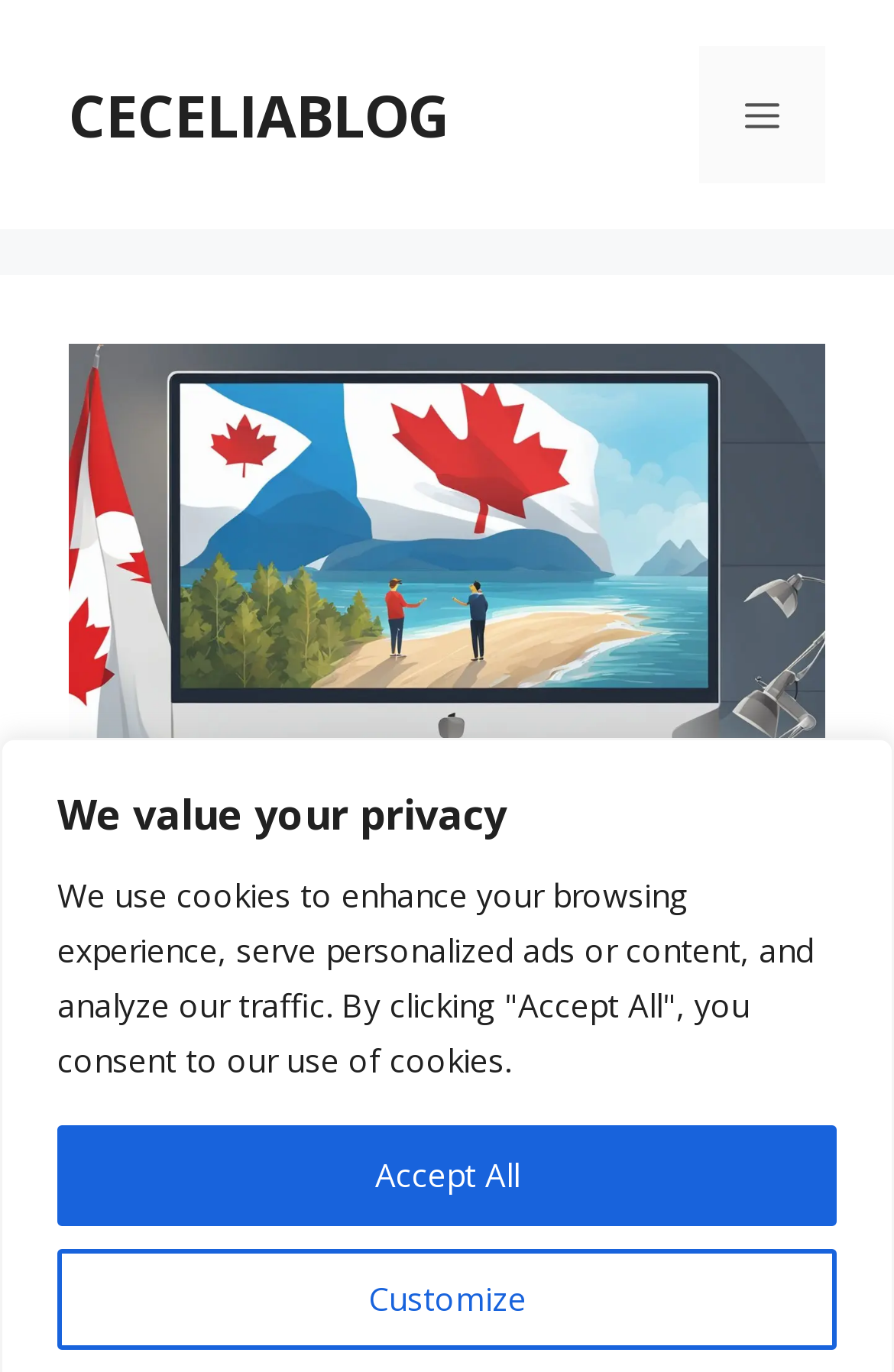Extract the bounding box coordinates for the HTML element that matches this description: "Maggie Hopworth". The coordinates should be four float numbers between 0 and 1, i.e., [left, top, right, bottom].

None